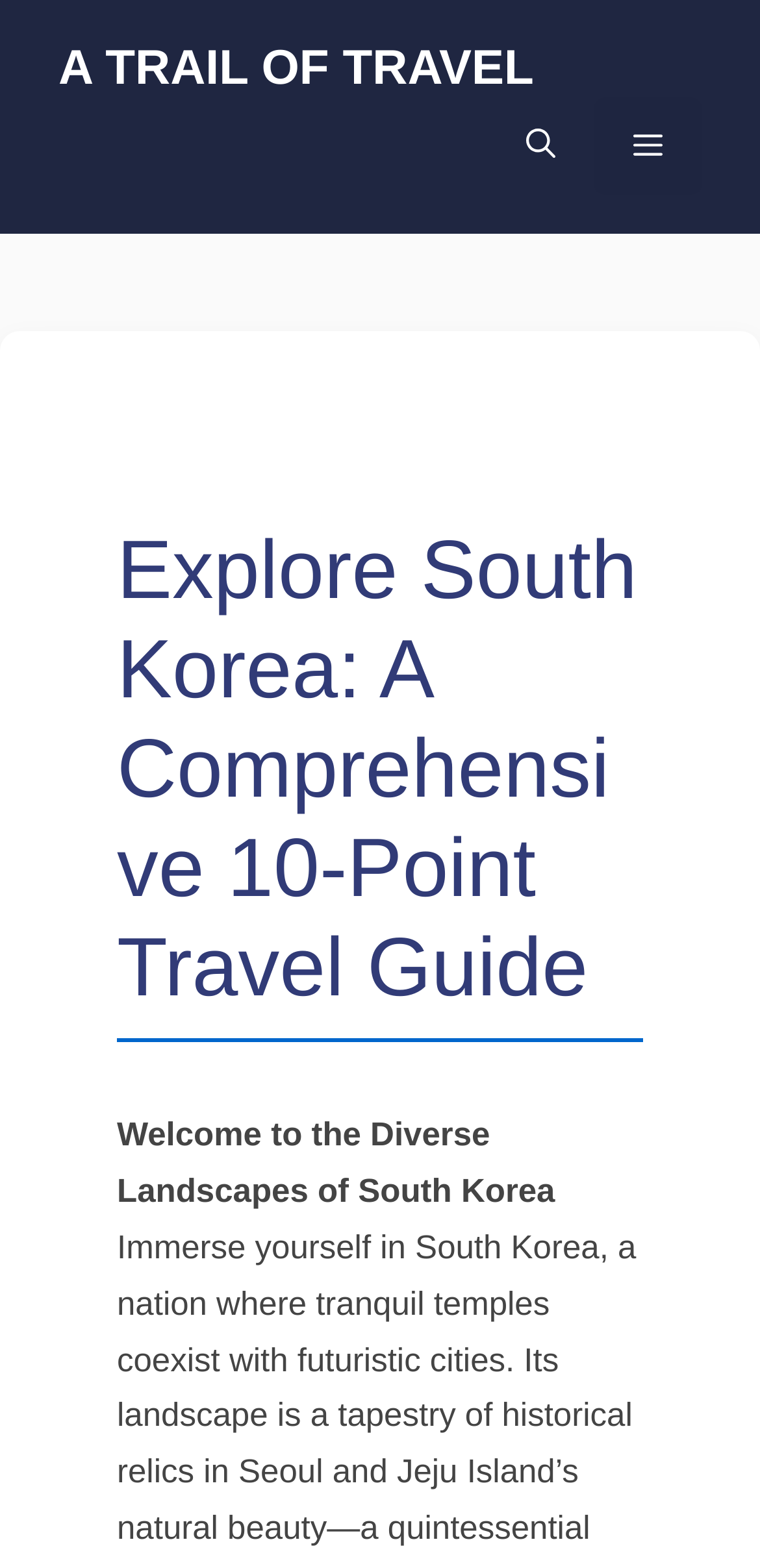Identify the text that serves as the heading for the webpage and generate it.

Explore South Korea: A Comprehensive 10-Point Travel Guide